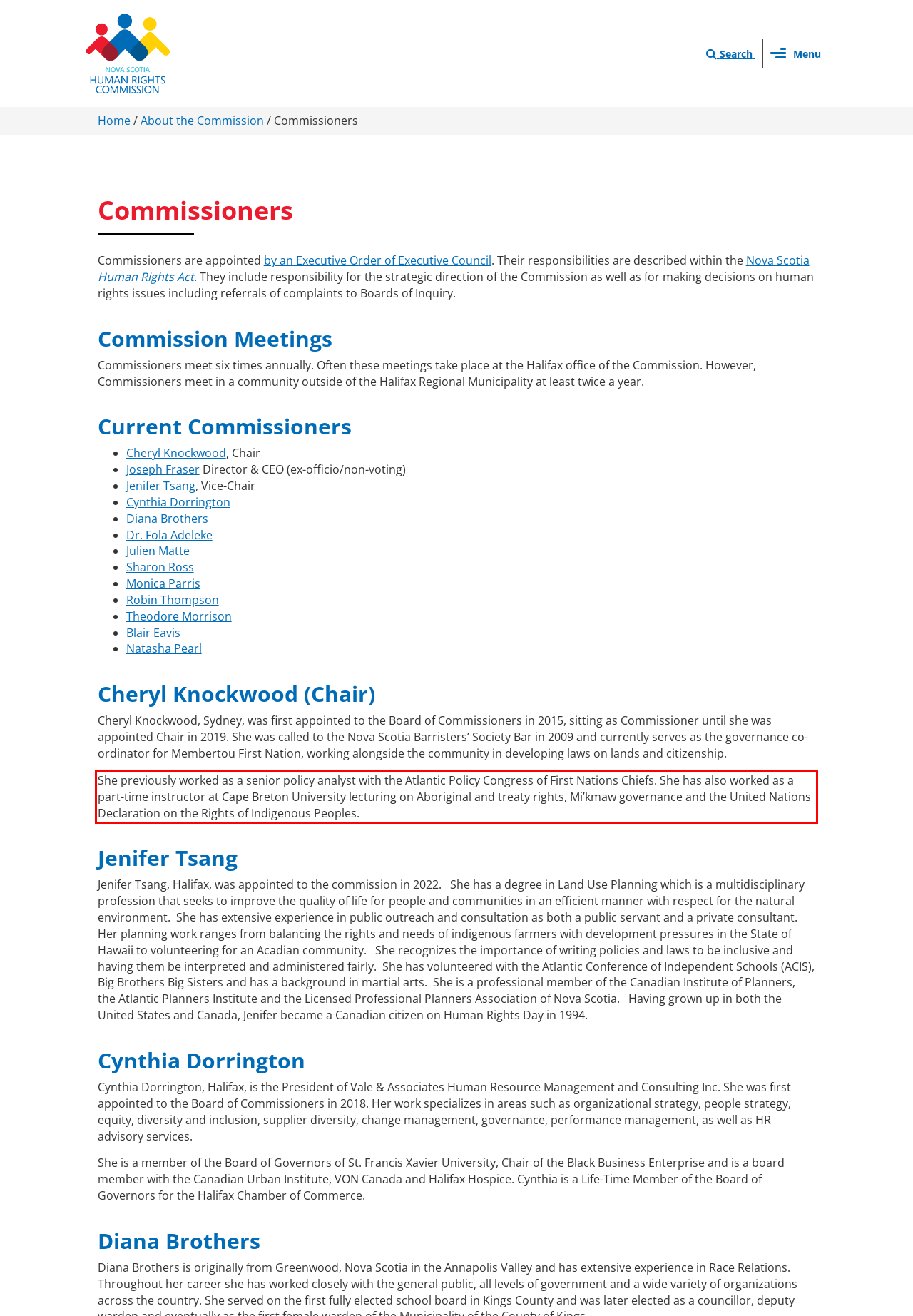View the screenshot of the webpage and identify the UI element surrounded by a red bounding box. Extract the text contained within this red bounding box.

She previously worked as a senior policy analyst with the Atlantic Policy Congress of First Nations Chiefs. She has also worked as a part-time instructor at Cape Breton University lecturing on Aboriginal and treaty rights, Mi’kmaw governance and the United Nations Declaration on the Rights of Indigenous Peoples.